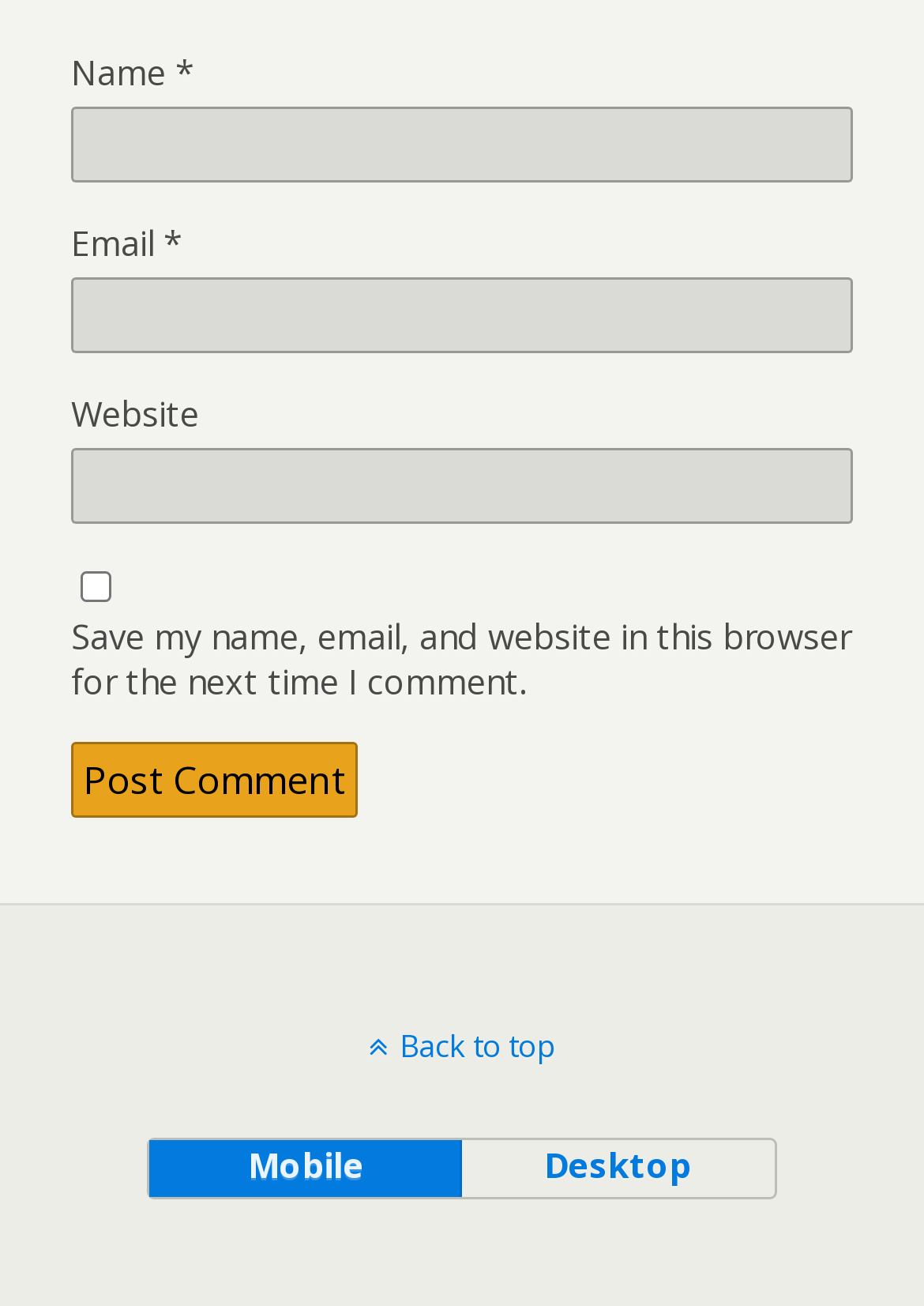Extract the bounding box coordinates for the described element: "name="submit" value="Post Comment"". The coordinates should be represented as four float numbers between 0 and 1: [left, top, right, bottom].

[0.077, 0.569, 0.387, 0.627]